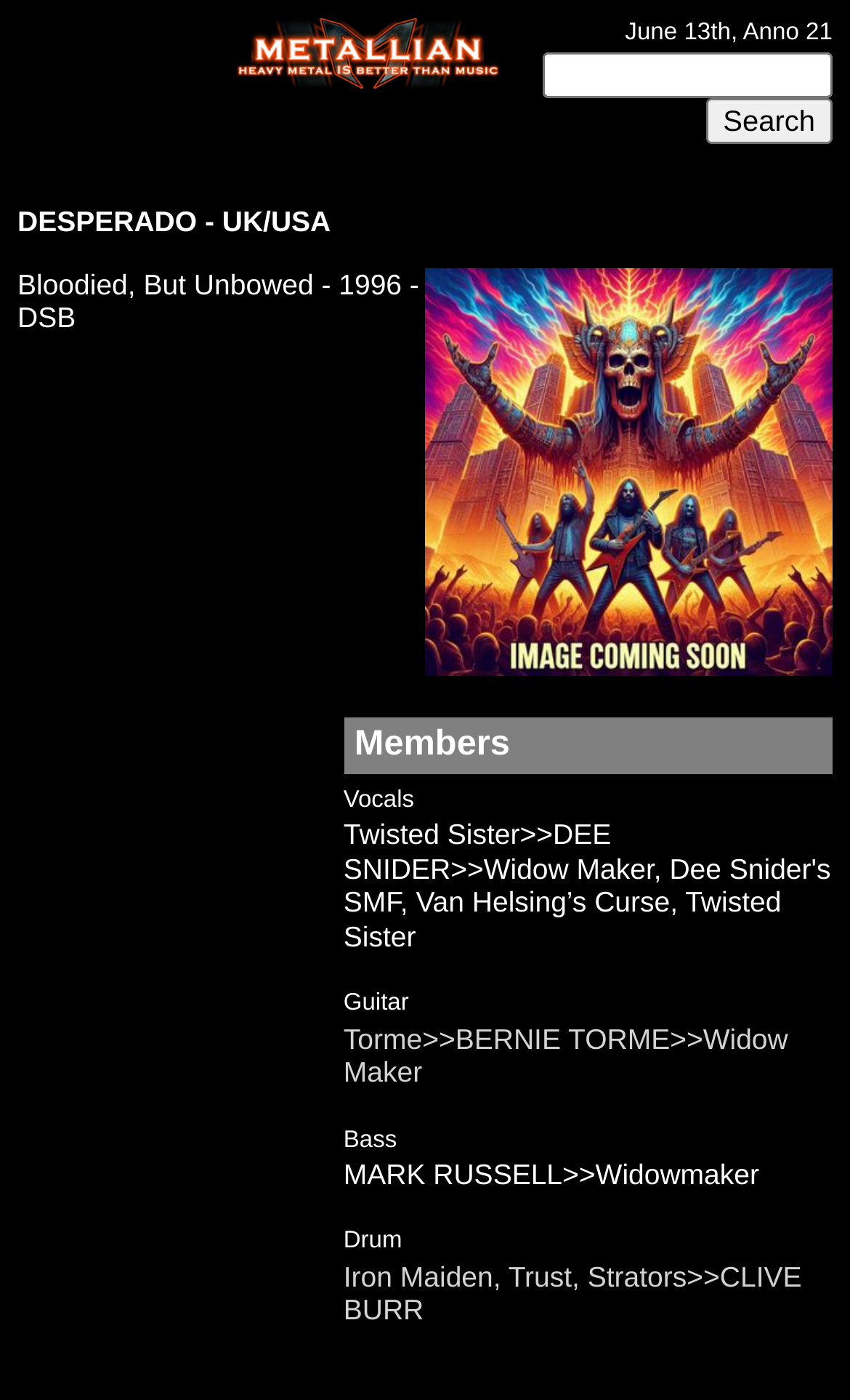Please provide a comprehensive response to the question below by analyzing the image: 
What is the release year of the album 'Bloodied, But Unbowed'?

The release year of the album 'Bloodied, But Unbowed' can be found in the table cell containing the text 'Bloodied, But Unbowed - 1996 - DSB'.